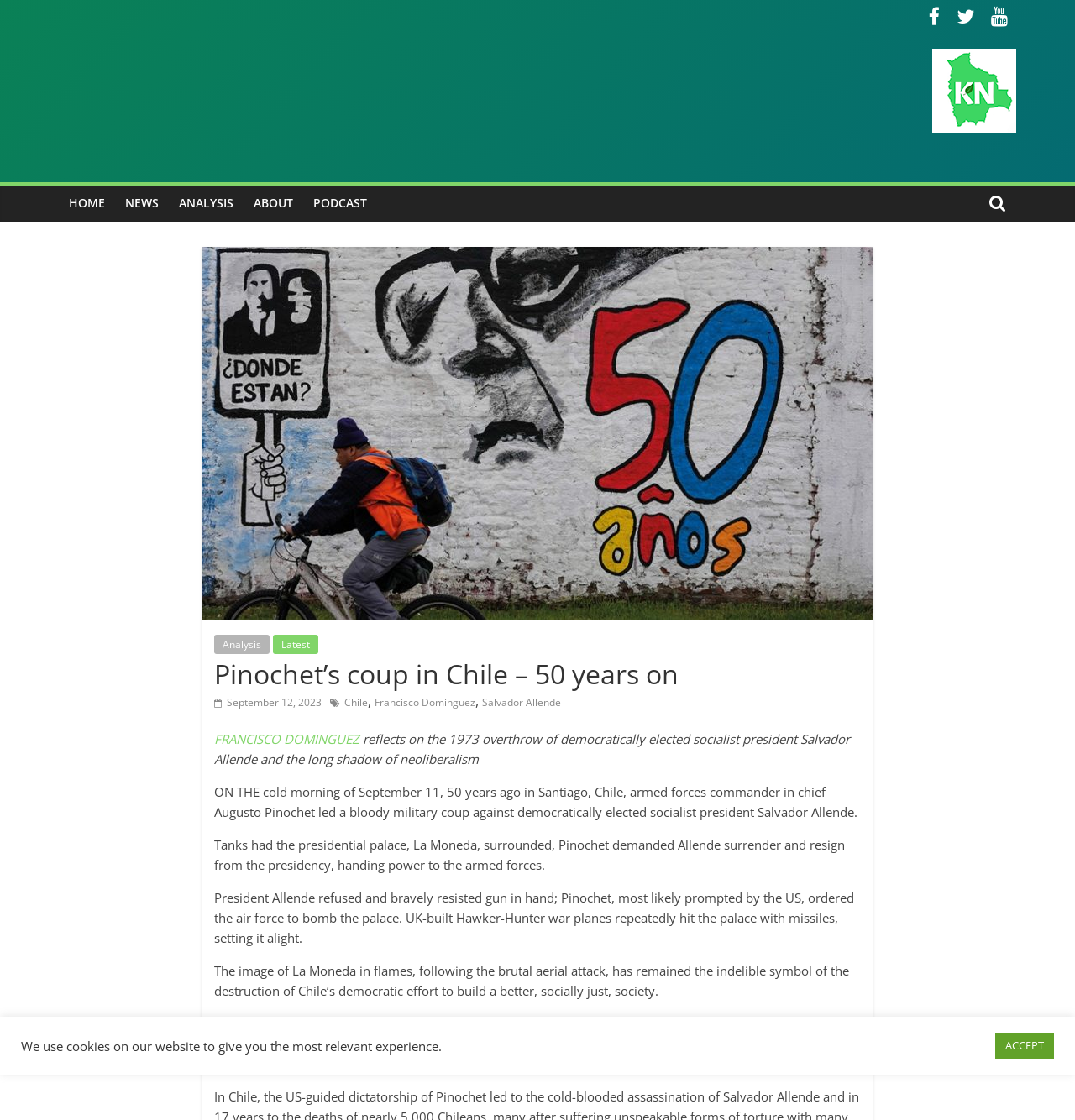Extract the bounding box coordinates for the HTML element that matches this description: "FRANCISCO DOMINGUEZ". The coordinates should be four float numbers between 0 and 1, i.e., [left, top, right, bottom].

[0.199, 0.652, 0.334, 0.667]